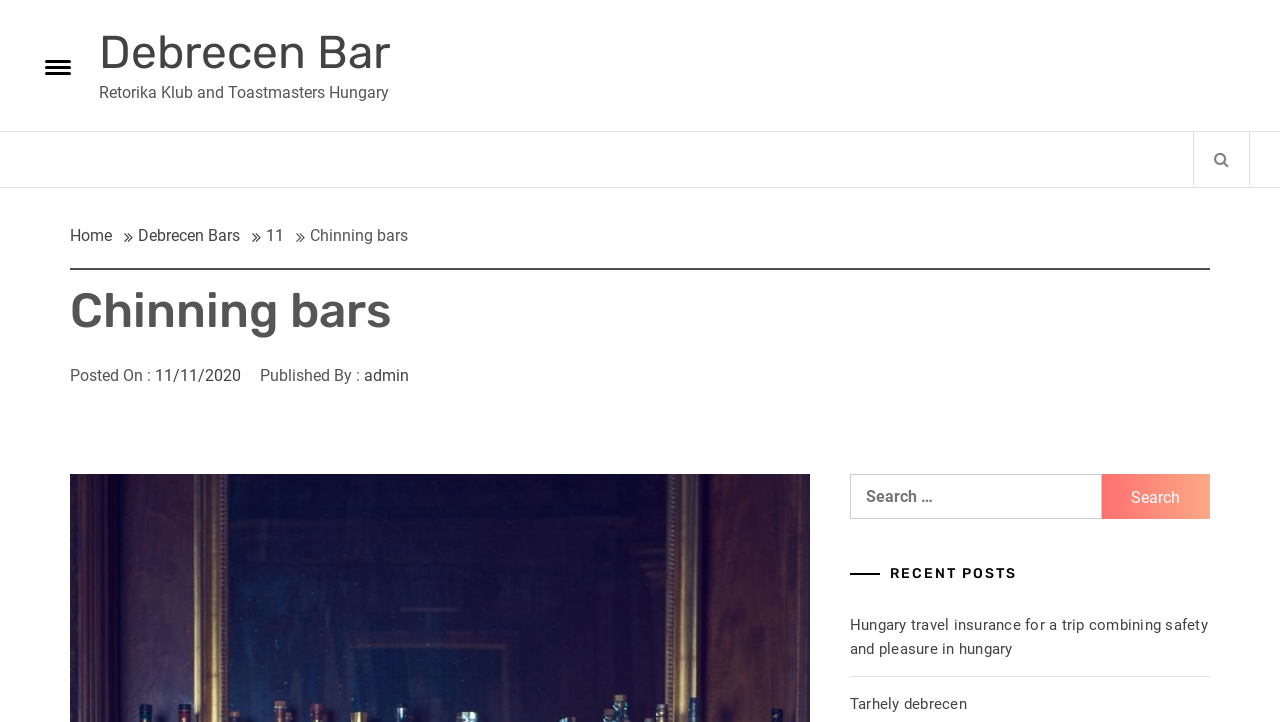Given the description: "11", determine the bounding box coordinates of the UI element. The coordinates should be formatted as four float numbers between 0 and 1, [left, top, right, bottom].

[0.197, 0.313, 0.231, 0.339]